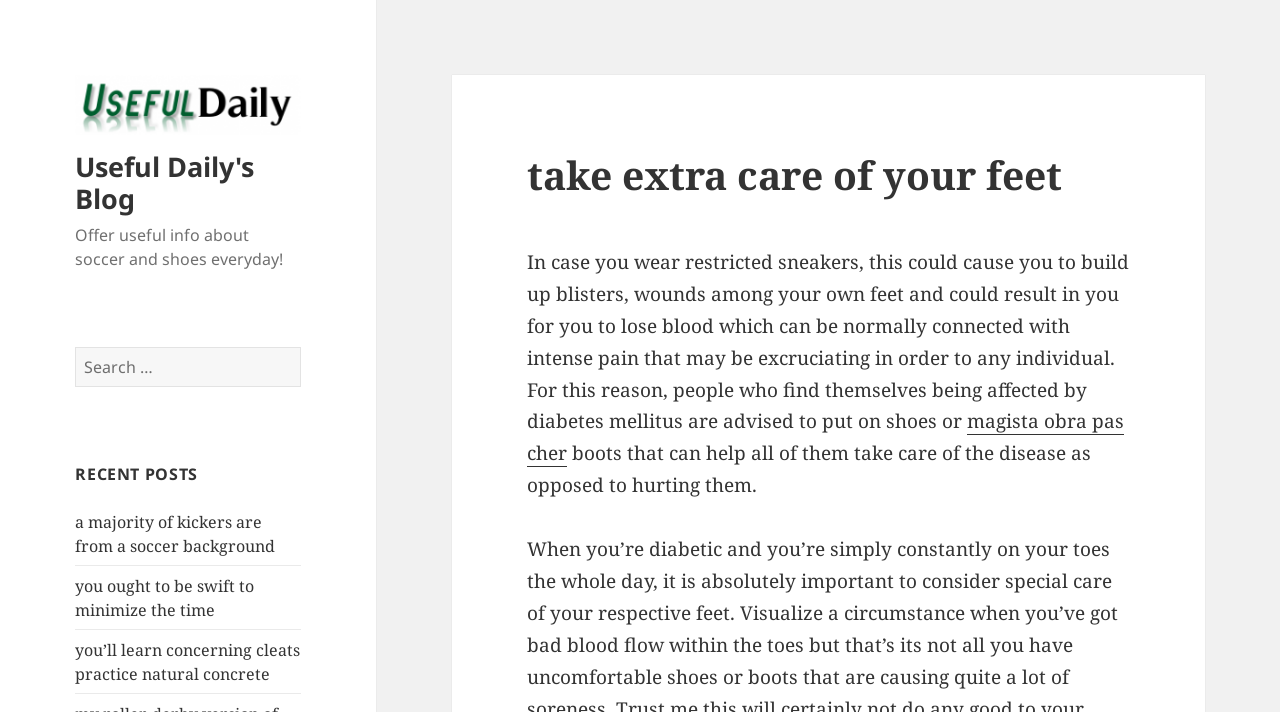Answer the question with a single word or phrase: 
Is there a search button?

Yes